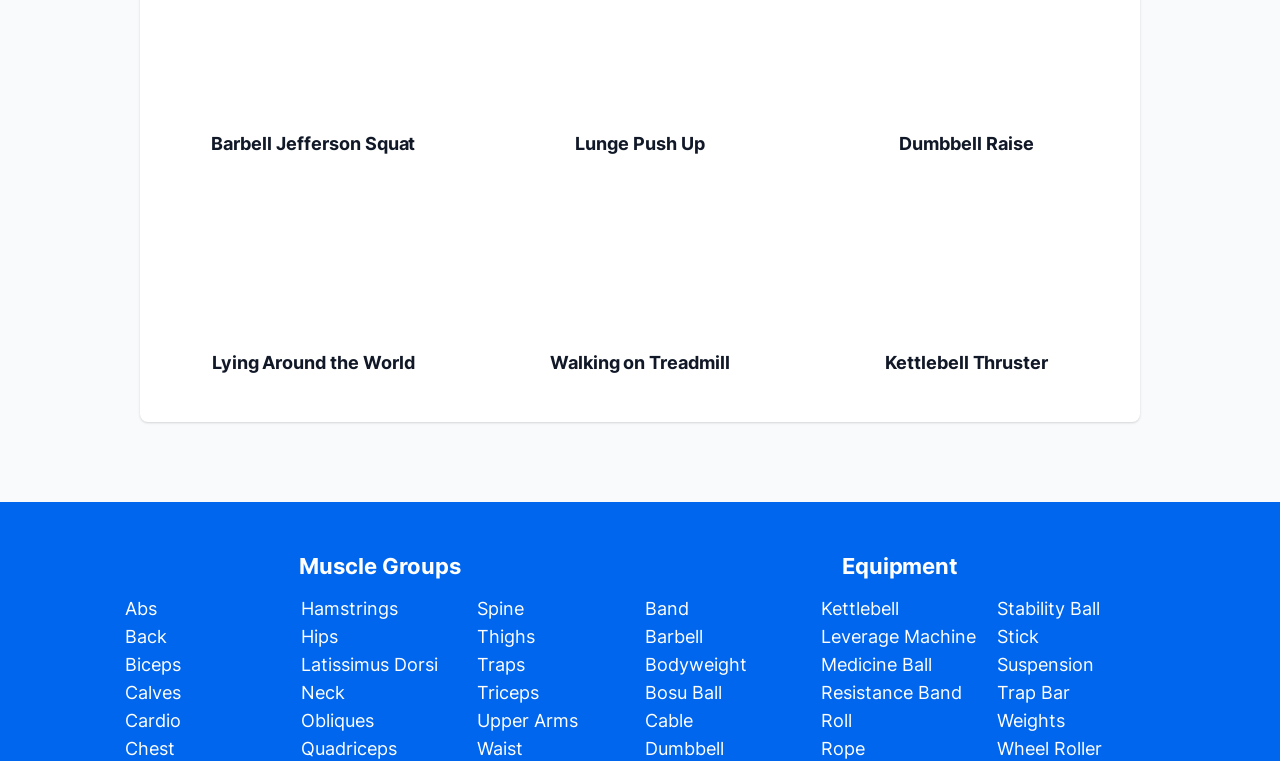Give a one-word or phrase response to the following question: How many muscle groups are listed?

12